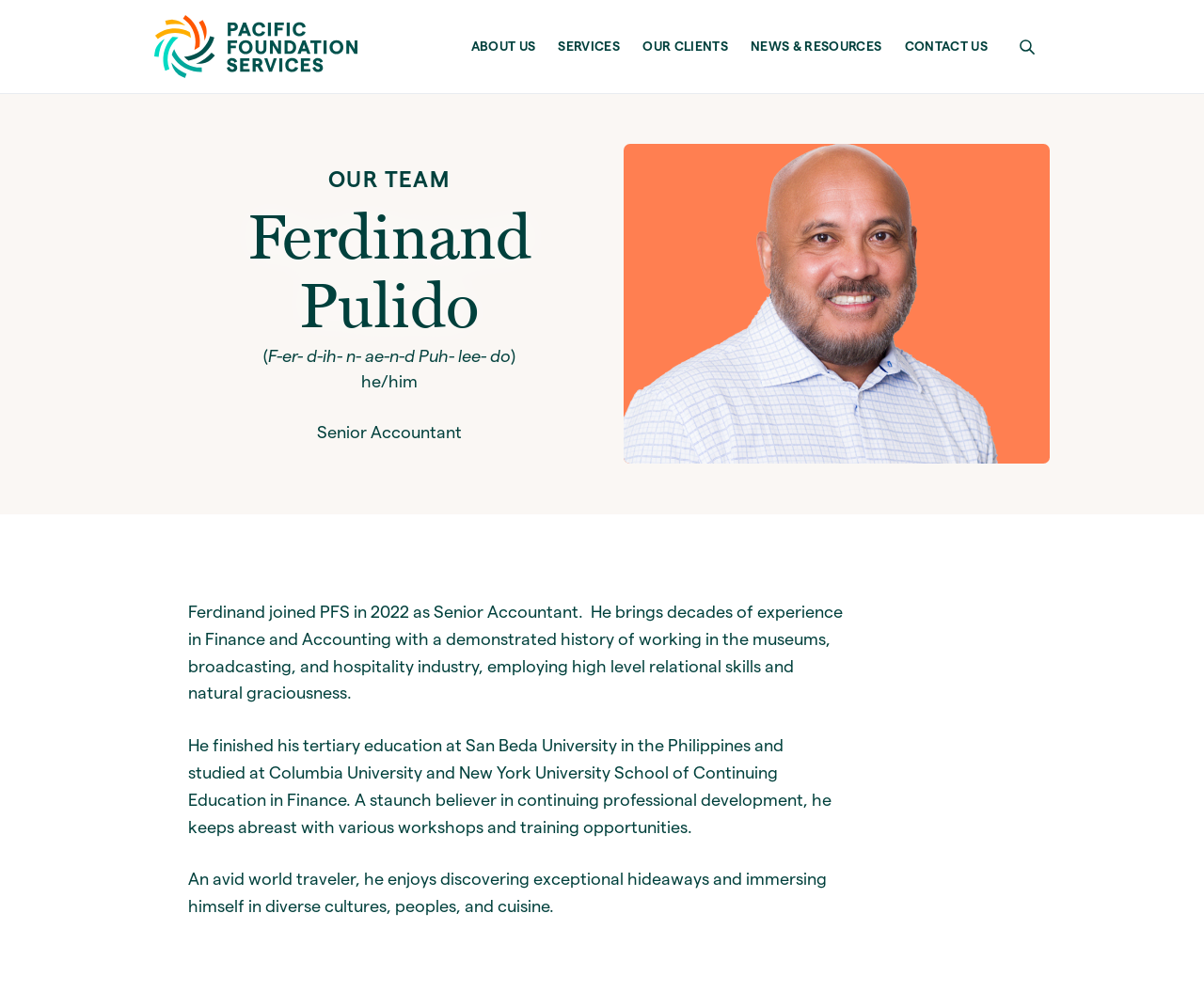What is Ferdinand's preferred pronoun?
Look at the image and answer the question with a single word or phrase.

he/him